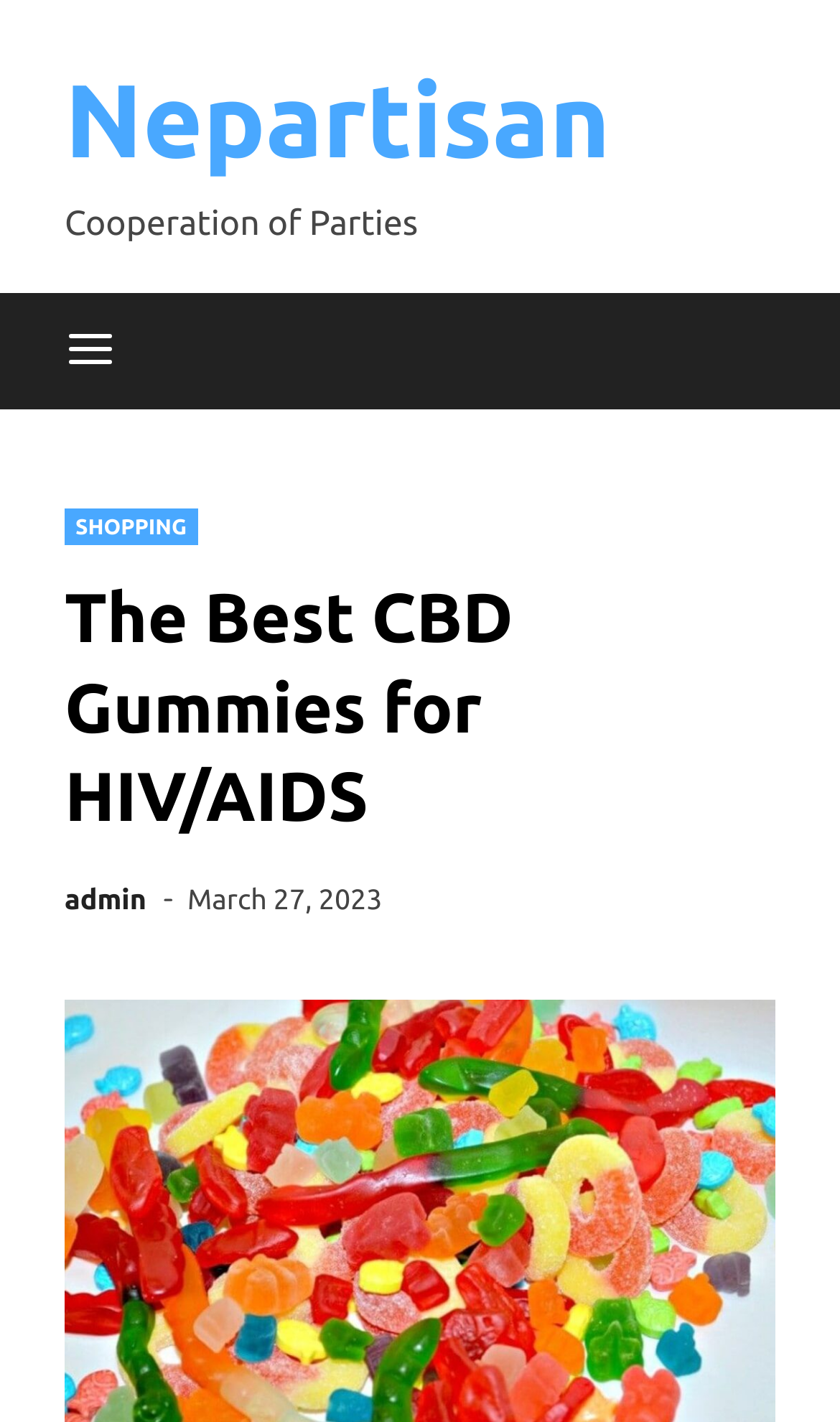How many links are present in the header section?
Using the visual information, reply with a single word or short phrase.

3